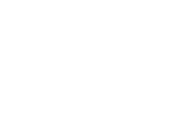Respond with a single word or short phrase to the following question: 
What is the context of the webpage?

Online and mail donations